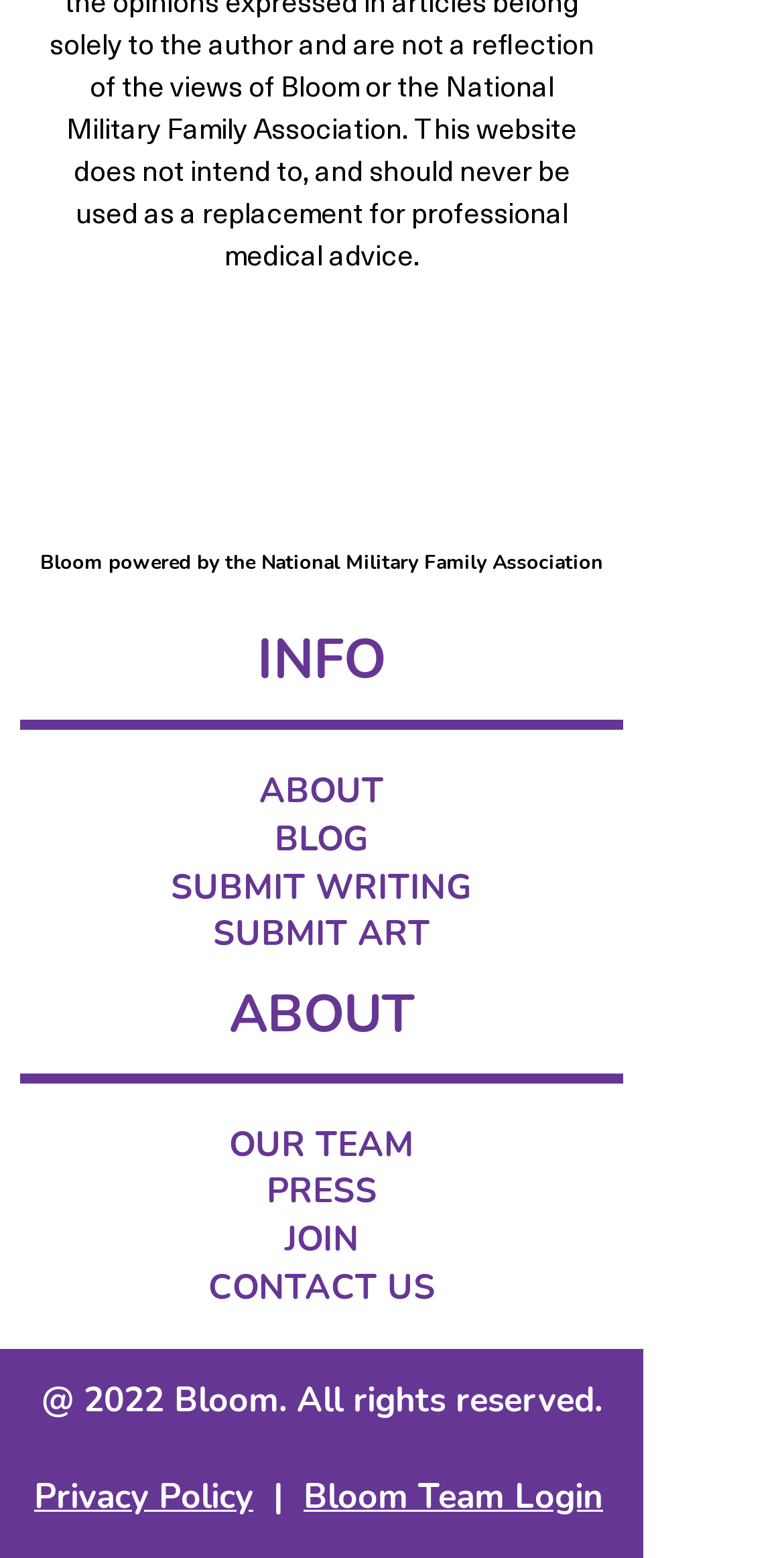What is the copyright year of Bloom?
Respond to the question with a single word or phrase according to the image.

2022